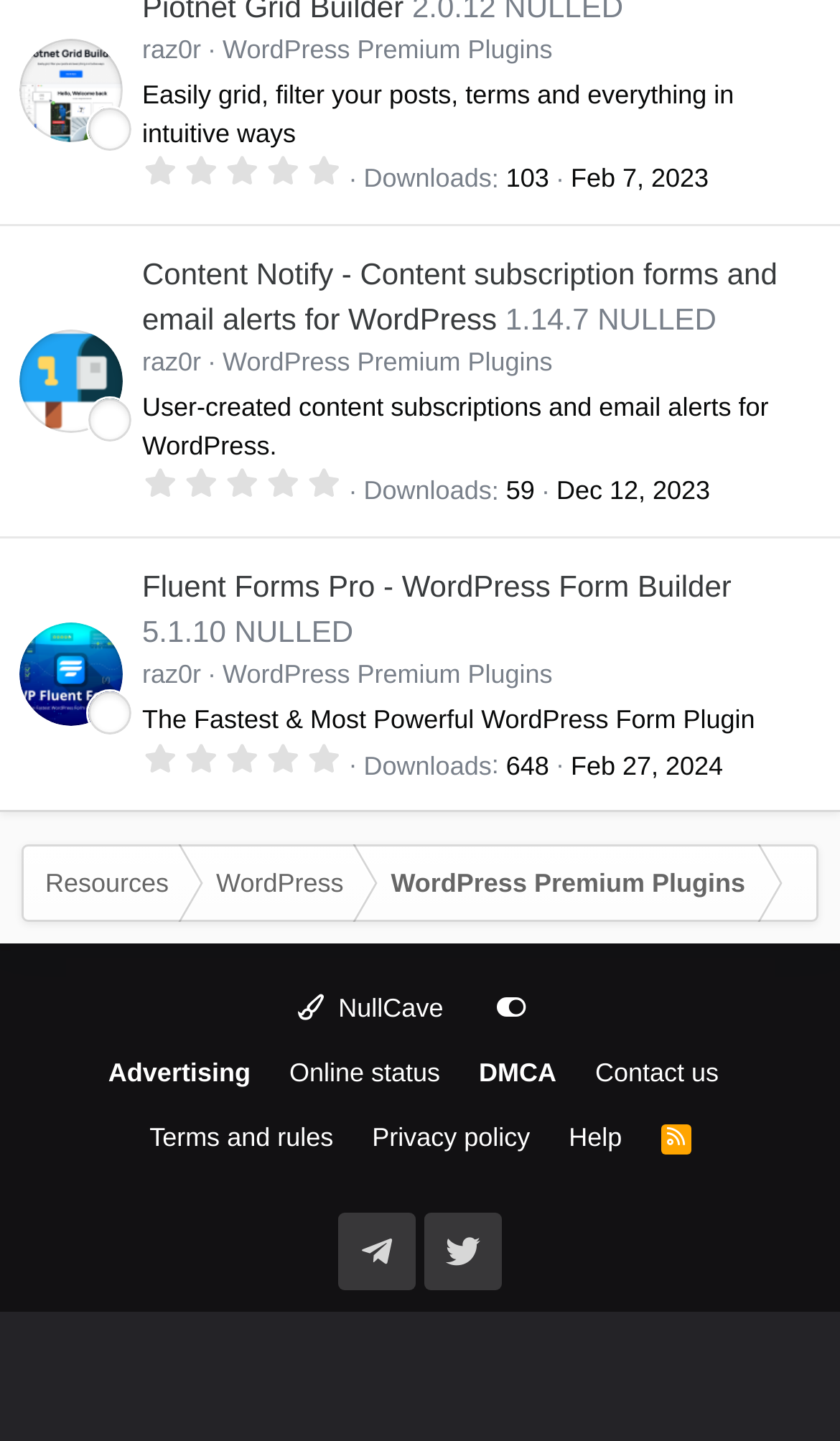Please identify the coordinates of the bounding box that should be clicked to fulfill this instruction: "View Content Notify plugin details".

[0.023, 0.229, 0.146, 0.3]